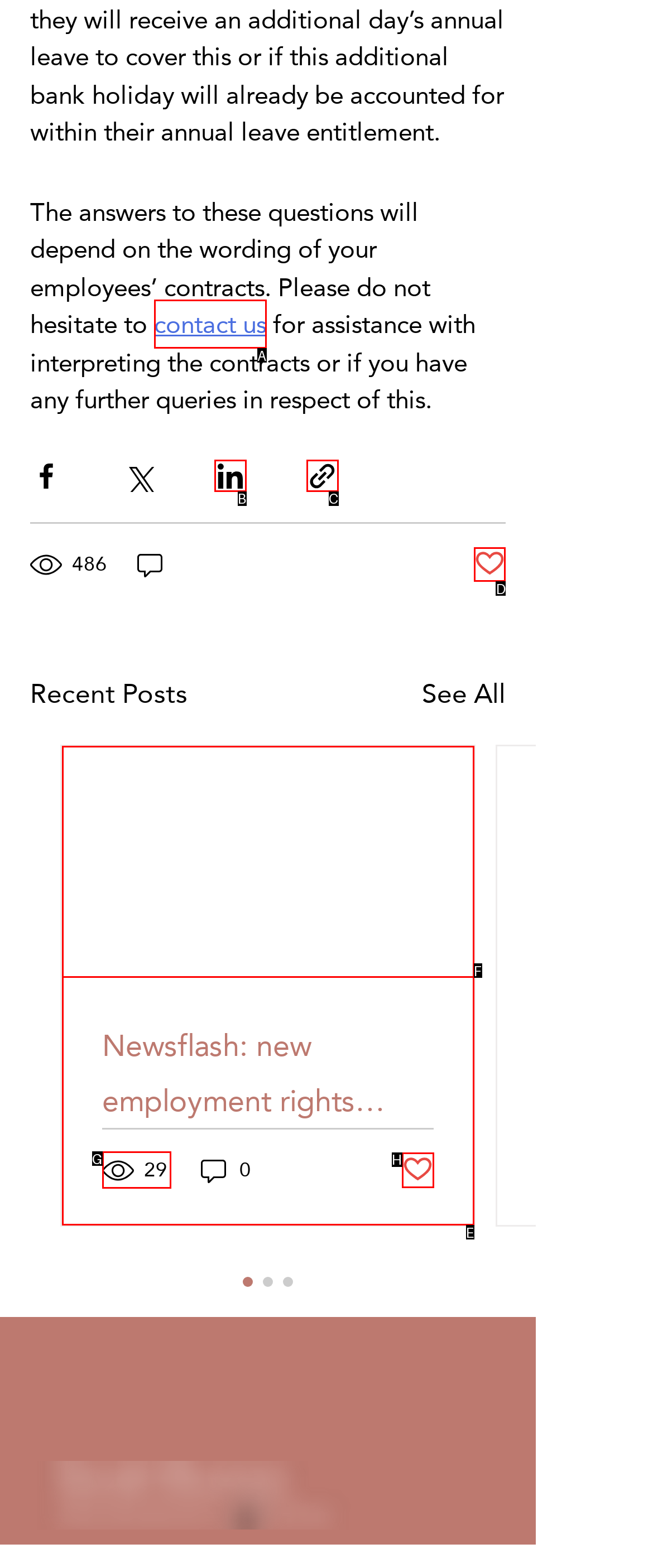Point out which UI element to click to complete this task: post not marked as liked
Answer with the letter corresponding to the right option from the available choices.

D